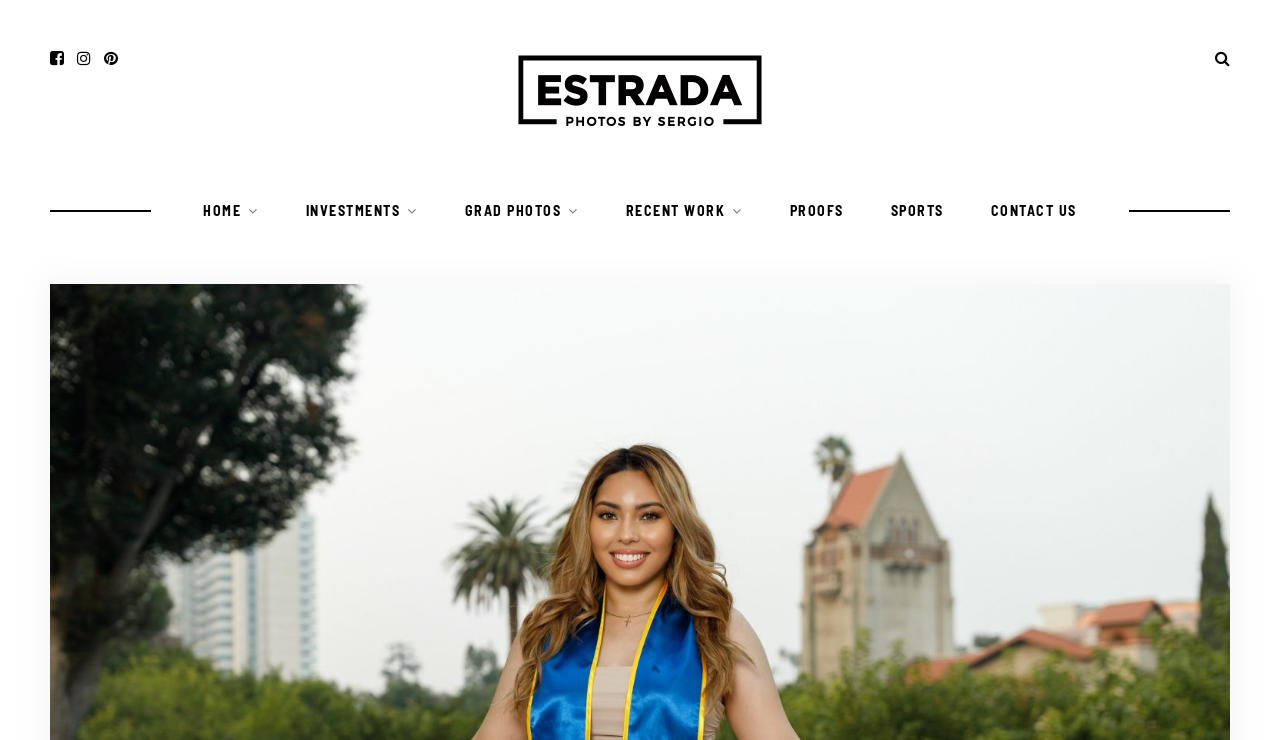Is the 'GRAD PHOTOS' menu item to the left of the 'RECENT WORK' menu item?
Answer the question with a single word or phrase derived from the image.

Yes